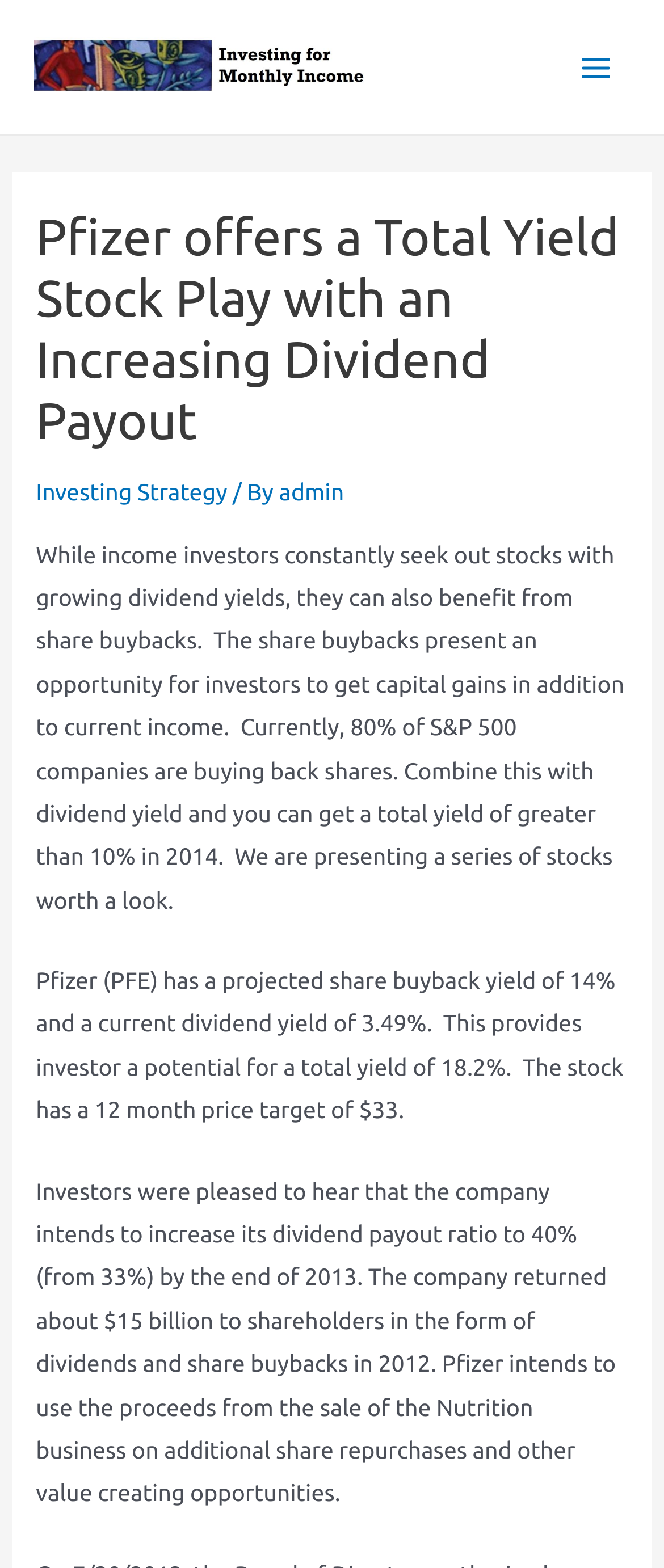Find the bounding box of the element with the following description: "admin". The coordinates must be four float numbers between 0 and 1, formatted as [left, top, right, bottom].

[0.42, 0.305, 0.518, 0.322]